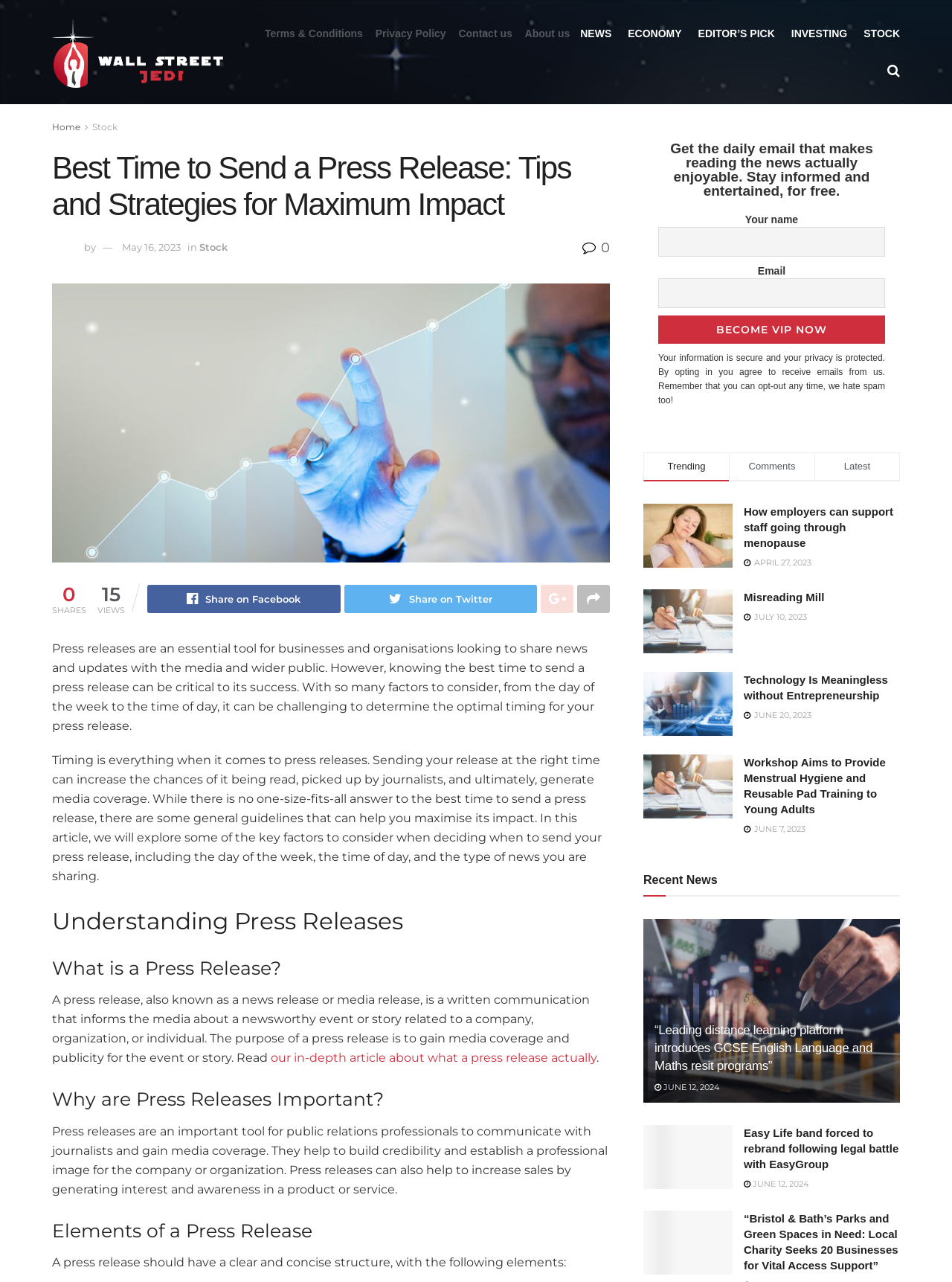What is the topic of the article 'How employers can support staff going through menopause'?
Please give a well-detailed answer to the question.

The webpage lists an article titled 'How employers can support staff going through menopause', which suggests that the topic of the article is about providing support to employees experiencing menopause in the workplace.